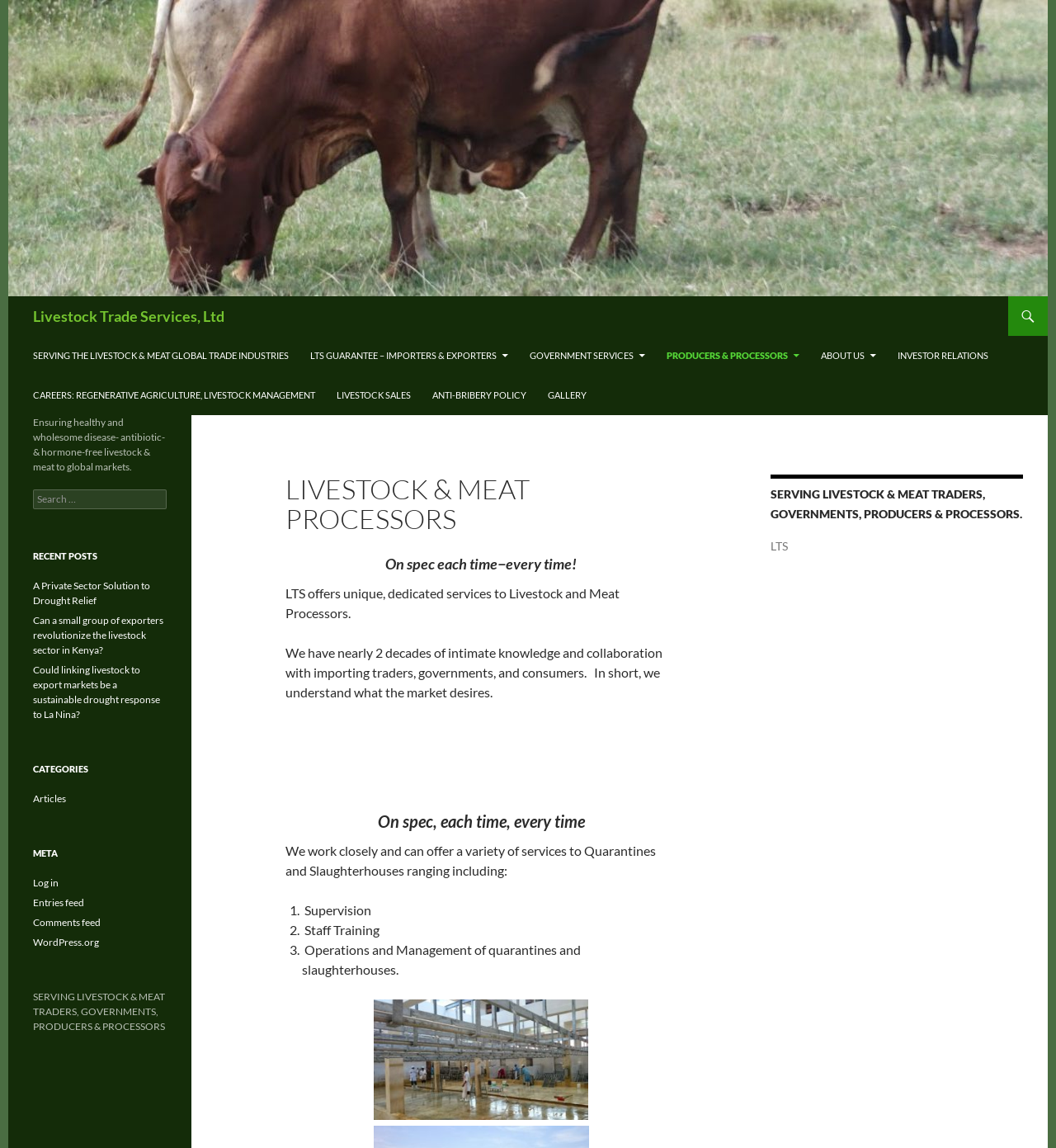What is the target audience of LTS?
Please answer the question with as much detail and depth as you can.

The target audience of LTS is livestock and meat traders, governments, producers, and processors, which is mentioned in the heading 'SERVING LIVESTOCK & MEAT TRADERS, GOVERNMENTS, PRODUCERS & PROCESSORS' and other similar headings and static texts throughout the webpage.